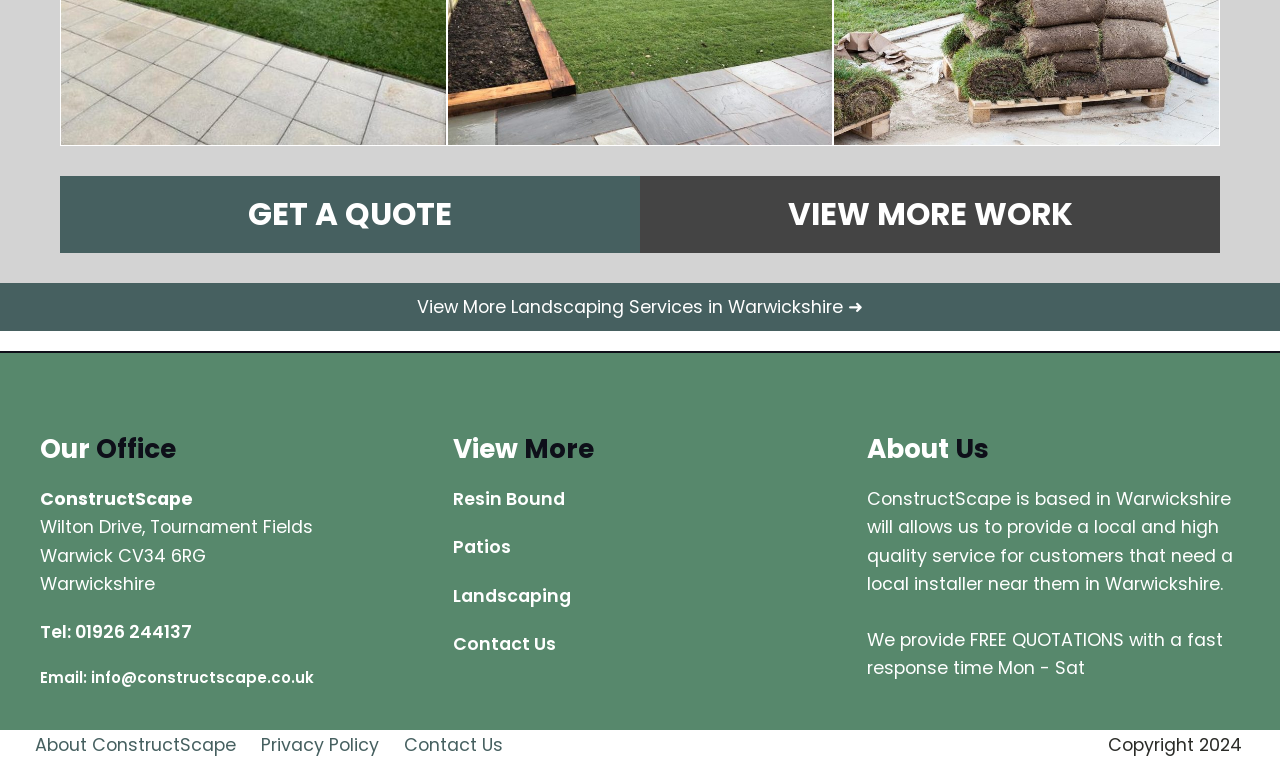Answer the question in one word or a short phrase:
What services are provided by the company?

Landscaping, Patios, Resin Bound